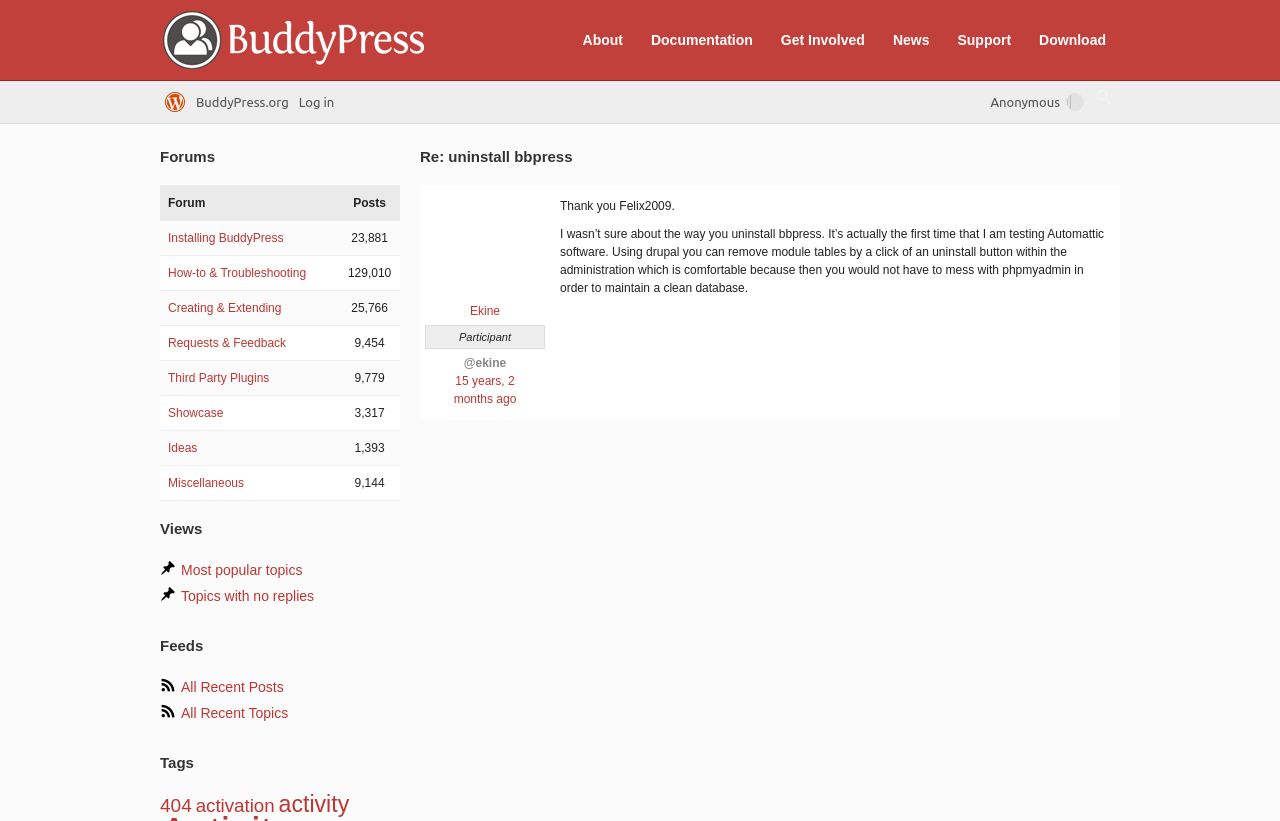Determine the coordinates of the bounding box for the clickable area needed to execute this instruction: "Click on the 'About' link".

[0.446, 0.032, 0.495, 0.066]